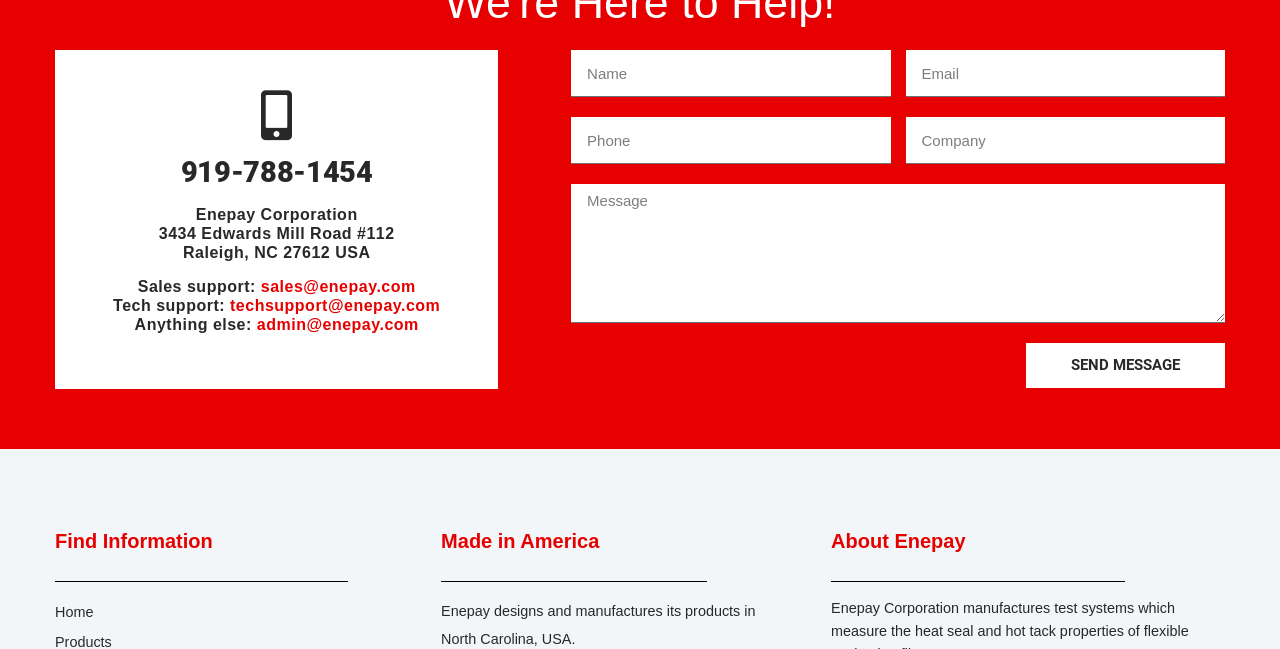Specify the bounding box coordinates for the region that must be clicked to perform the given instruction: "Go to the Home page".

[0.043, 0.919, 0.345, 0.966]